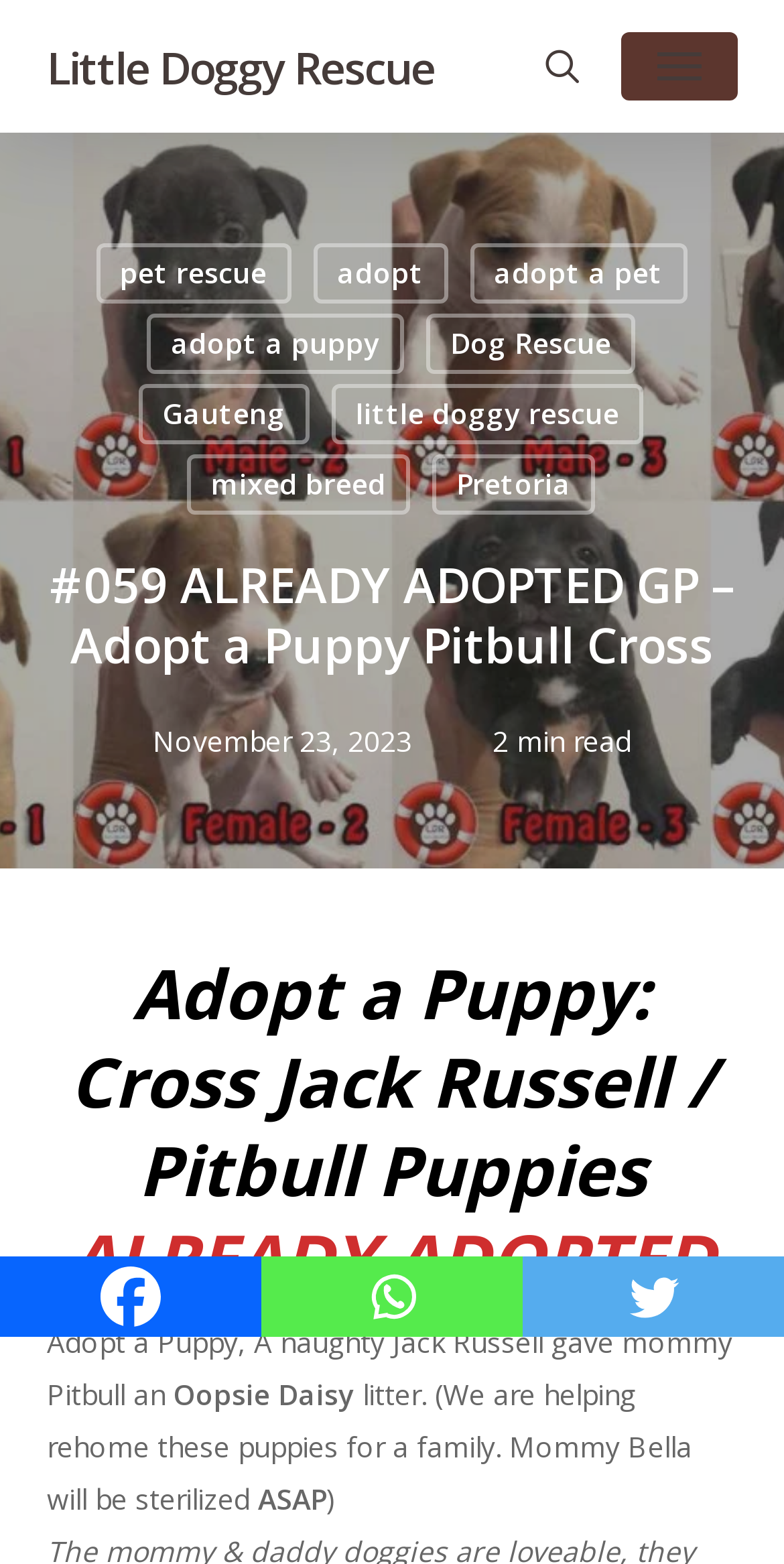What is the date of the latest article?
Provide a detailed answer to the question using information from the image.

The date of the latest article is mentioned as 'November 23, 2023' in the StaticText element with bounding box coordinates [0.195, 0.461, 0.526, 0.486].